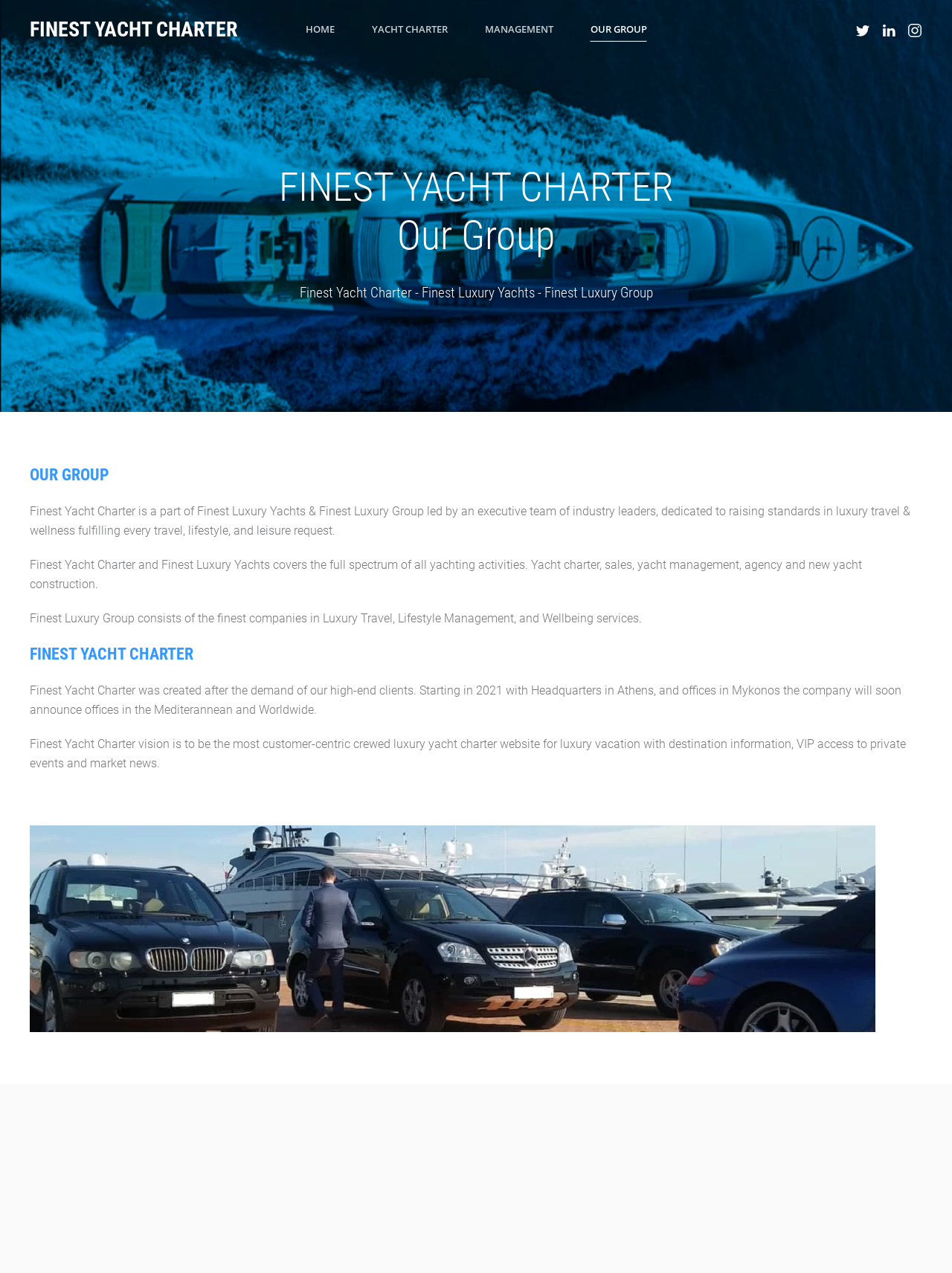Reply to the question below using a single word or brief phrase:
How many offices does Finest Yacht Charter have?

Two